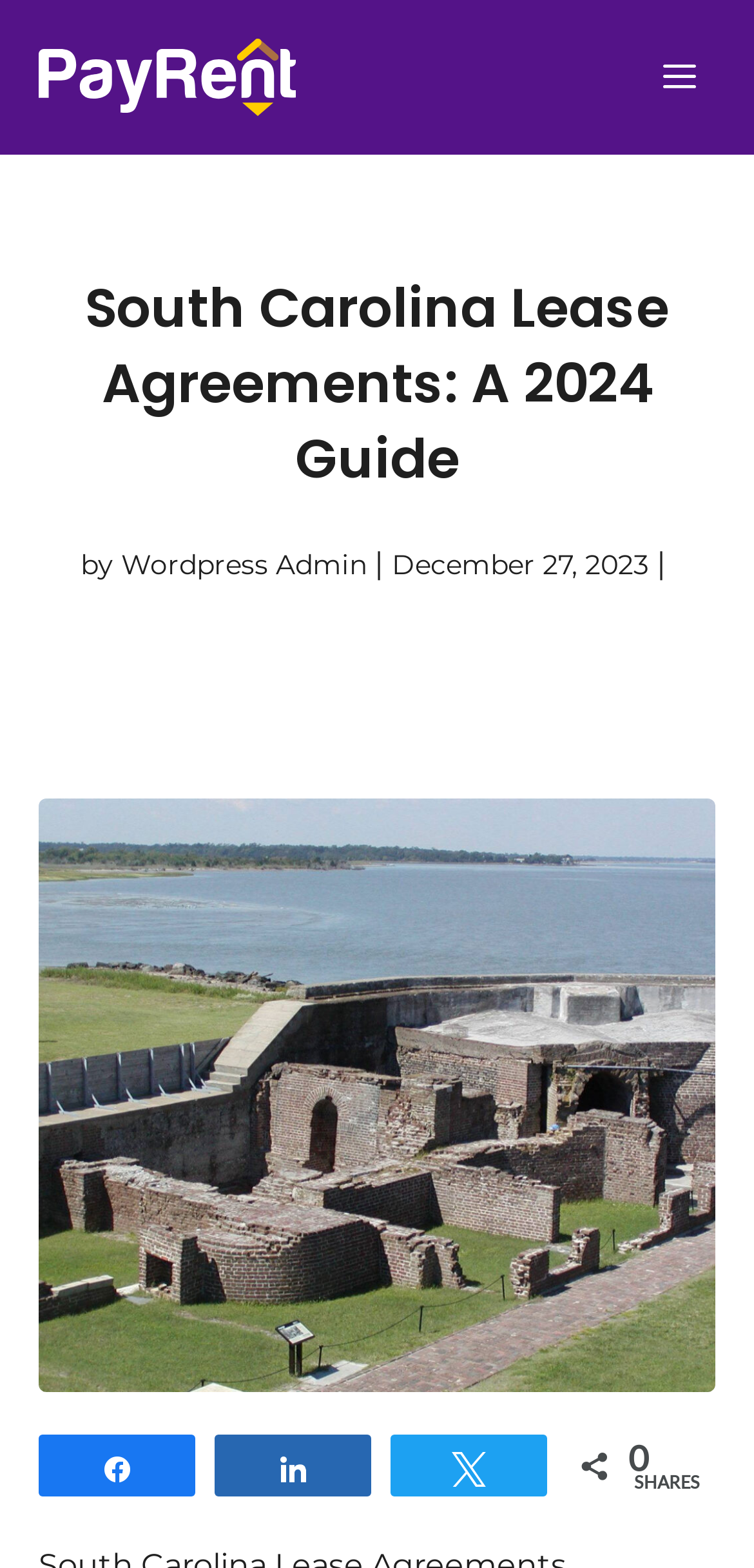Determine the main headline from the webpage and extract its text.

South Carolina Lease Agreements: A 2024 Guide